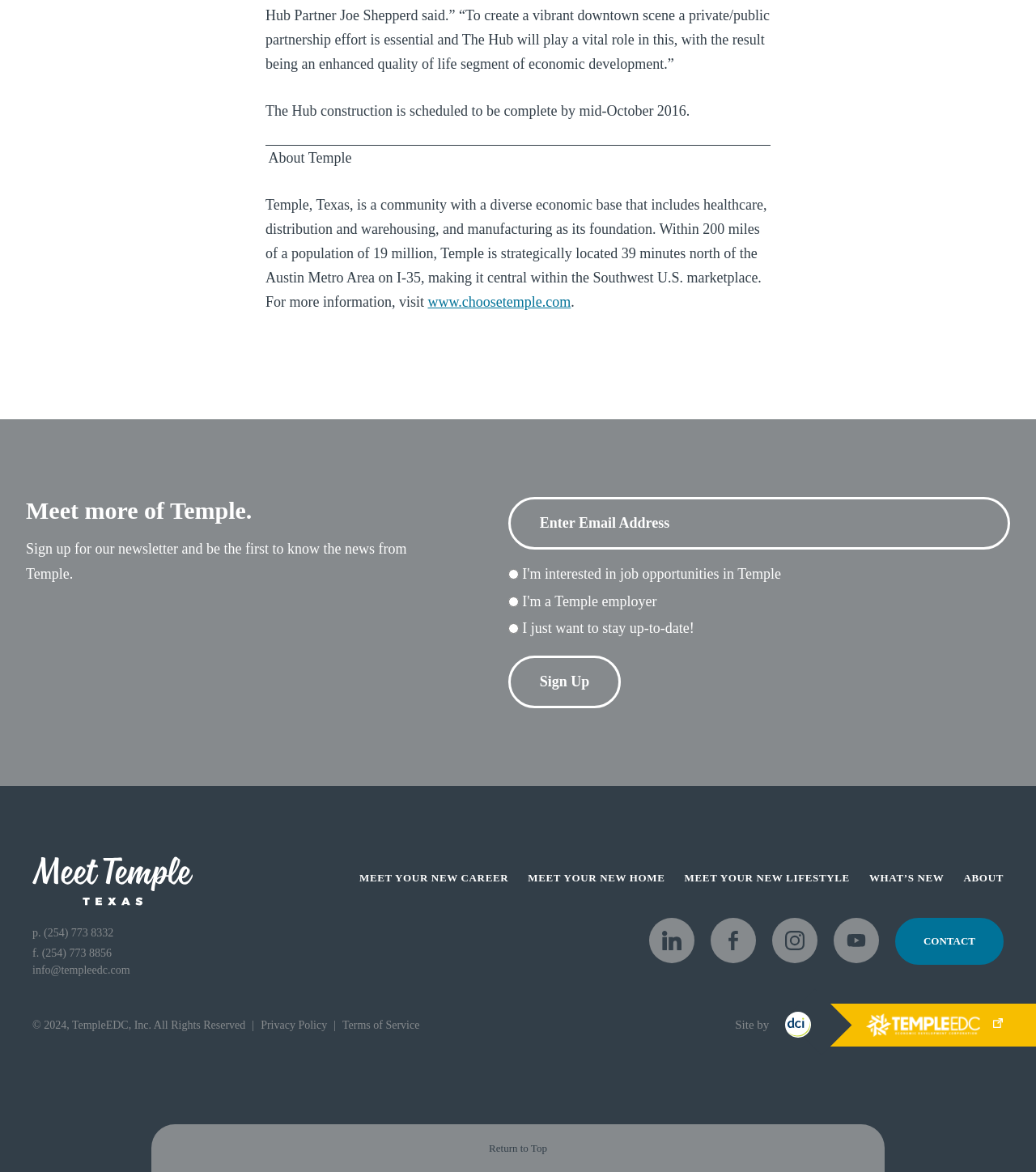Please give a short response to the question using one word or a phrase:
How many radio buttons are in the 'Choice' group?

3